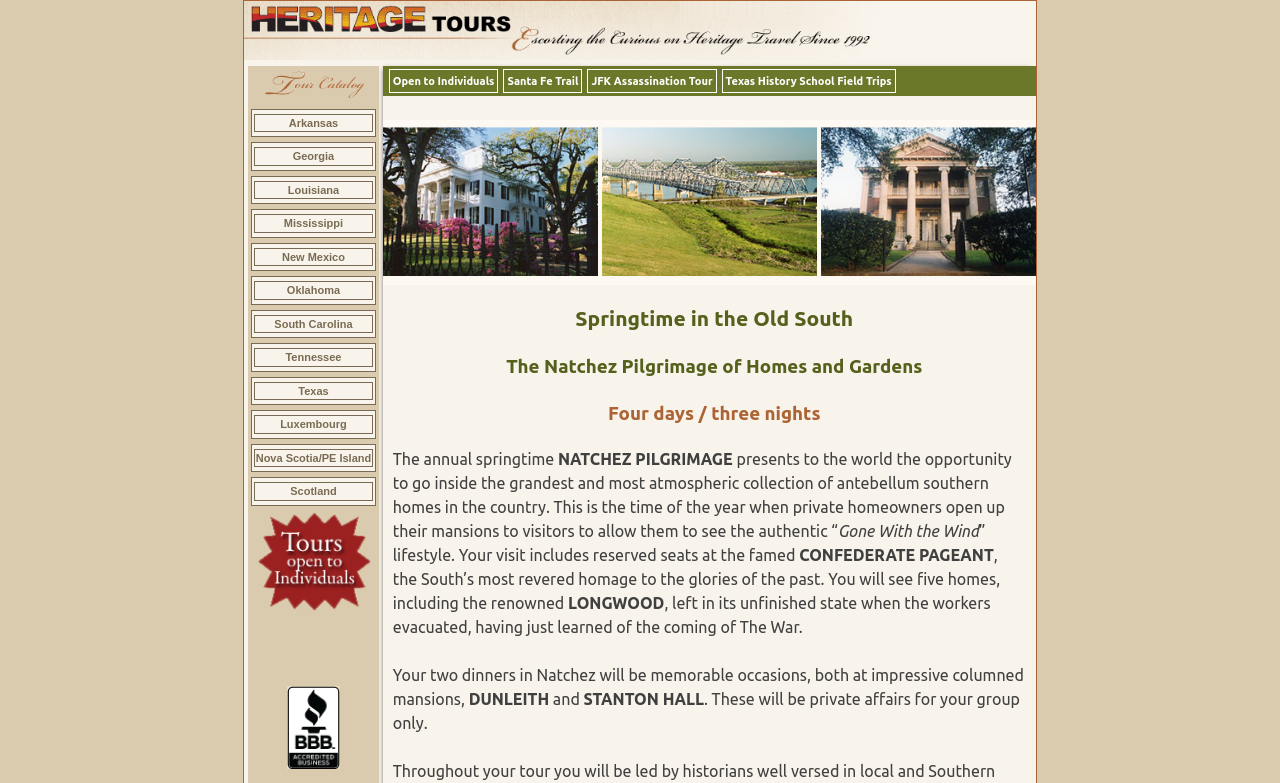What is the name of one of the mansions where dinner will be served?
Please answer the question with a single word or phrase, referencing the image.

DUNLEITH